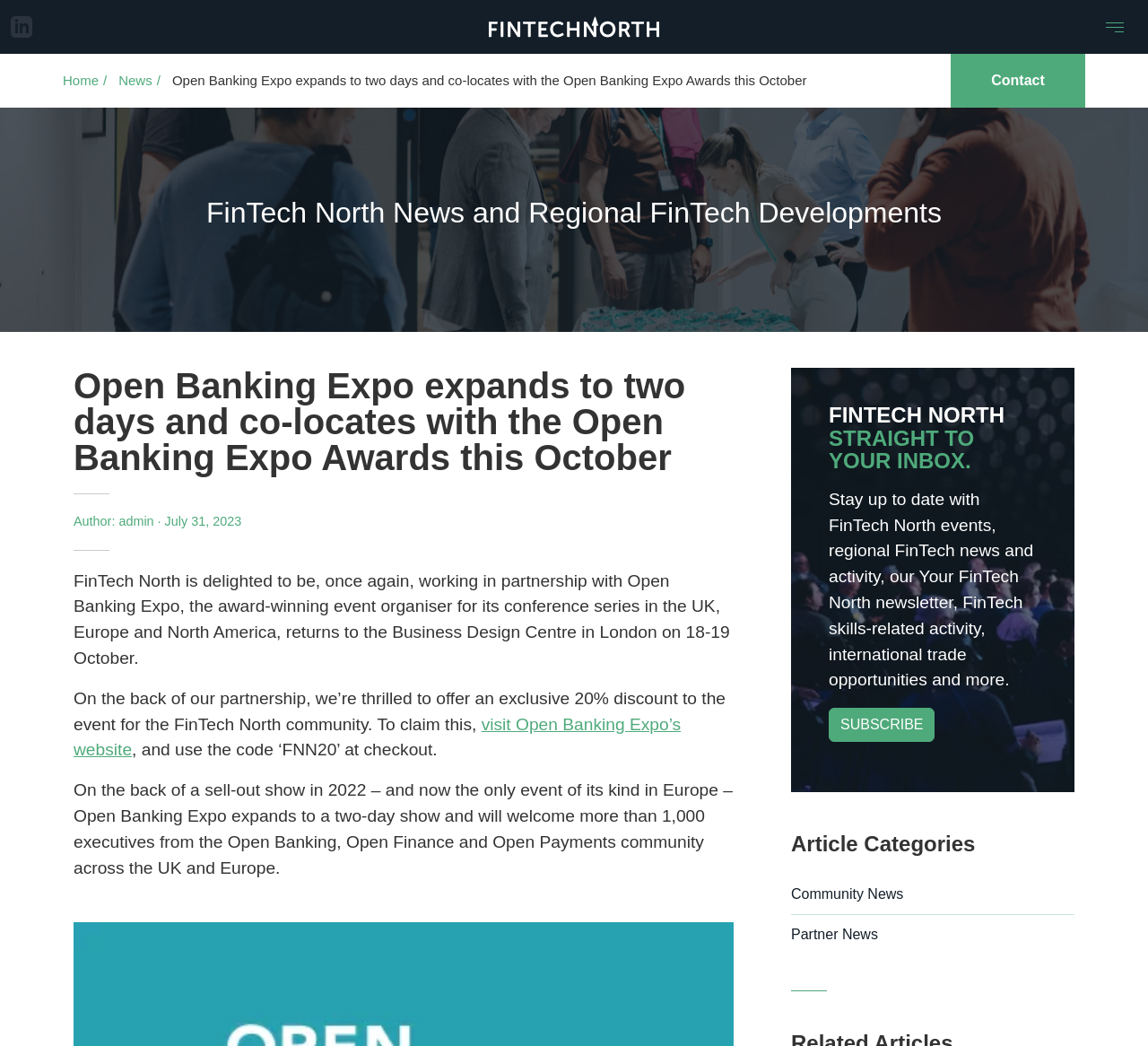Please locate and generate the primary heading on this webpage.

FinTech North News and Regional FinTech Developments